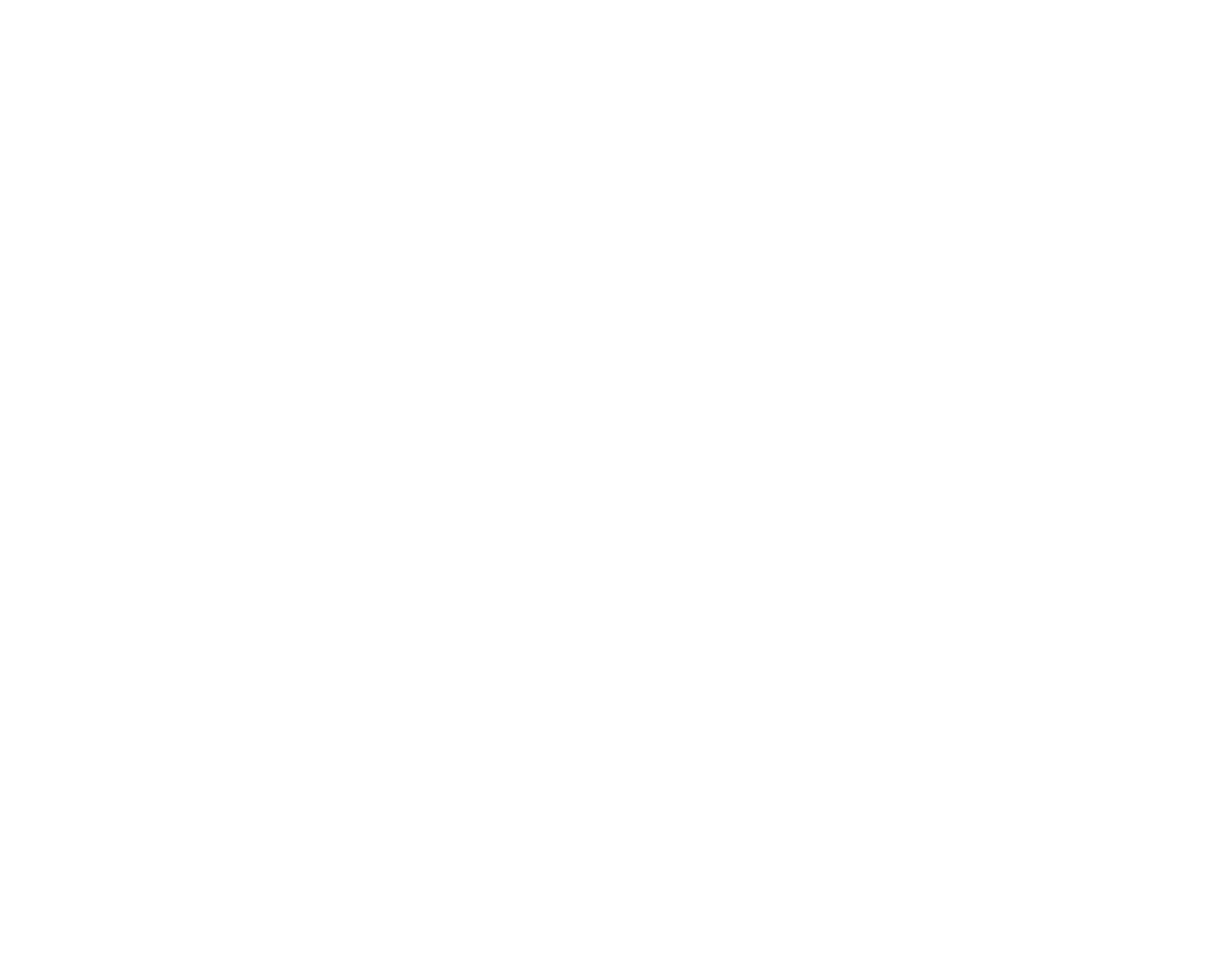Pinpoint the bounding box coordinates of the element that must be clicked to accomplish the following instruction: "Contact us". The coordinates should be in the format of four float numbers between 0 and 1, i.e., [left, top, right, bottom].

[0.009, 0.273, 0.191, 0.31]